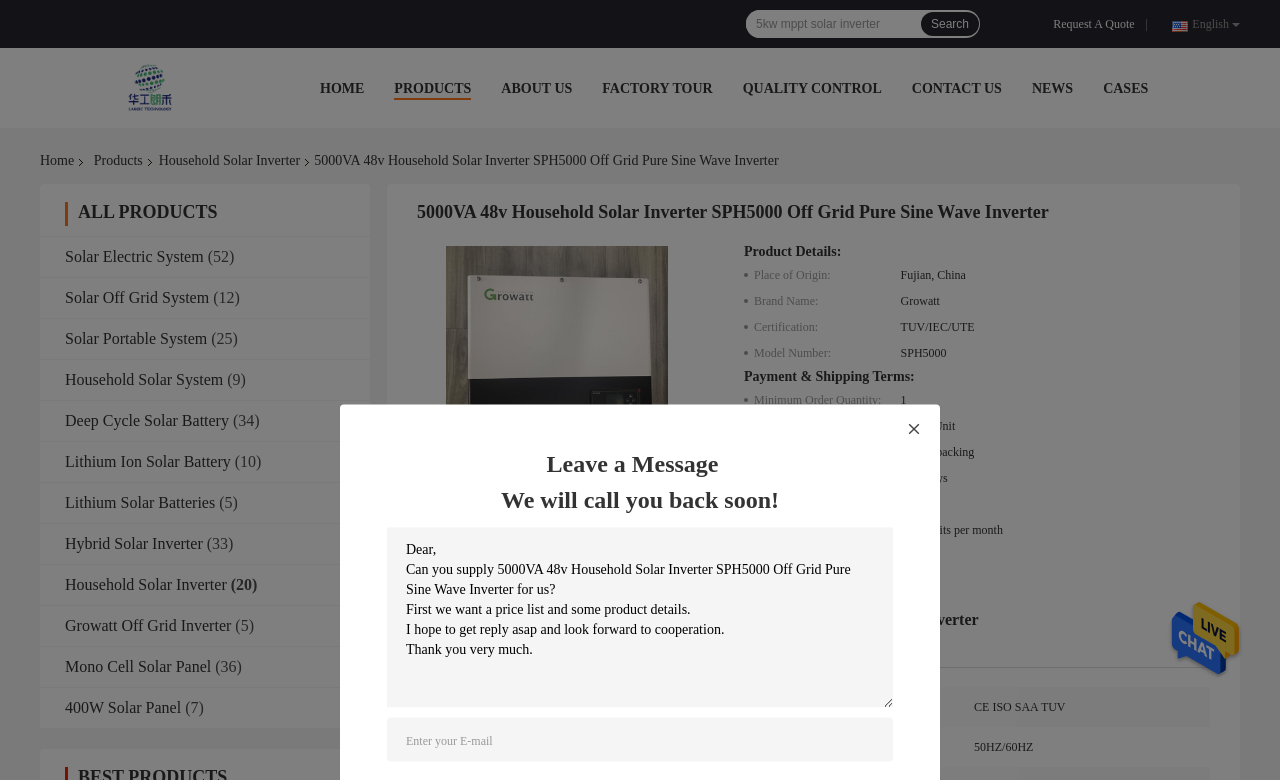Provide the bounding box coordinates of the area you need to click to execute the following instruction: "View product details".

[0.241, 0.195, 0.608, 0.218]